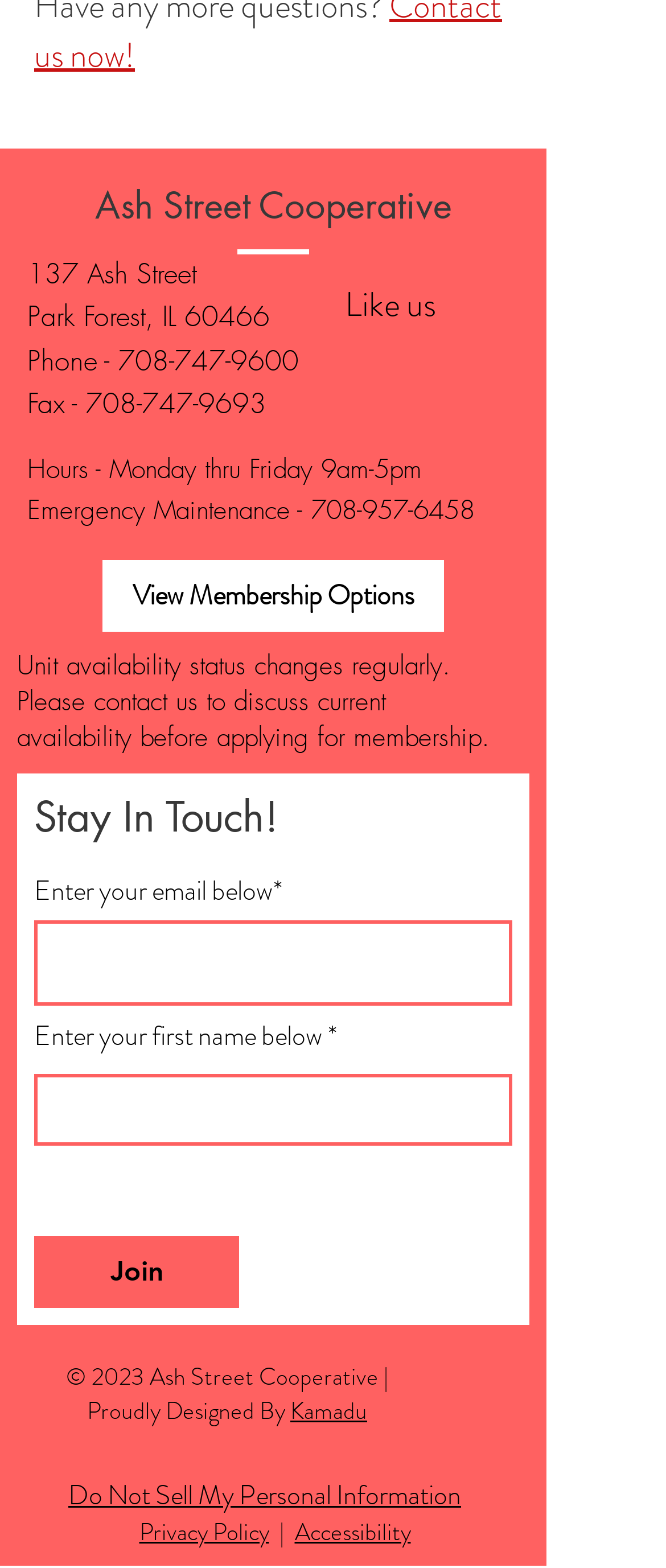What is the phone number of Ash Street Cooperative?
Please elaborate on the answer to the question with detailed information.

I found the phone number by looking at the link element with ID 194, which contains the phone number. This element is located near the static text element with ID 193, which says 'Phone -'.